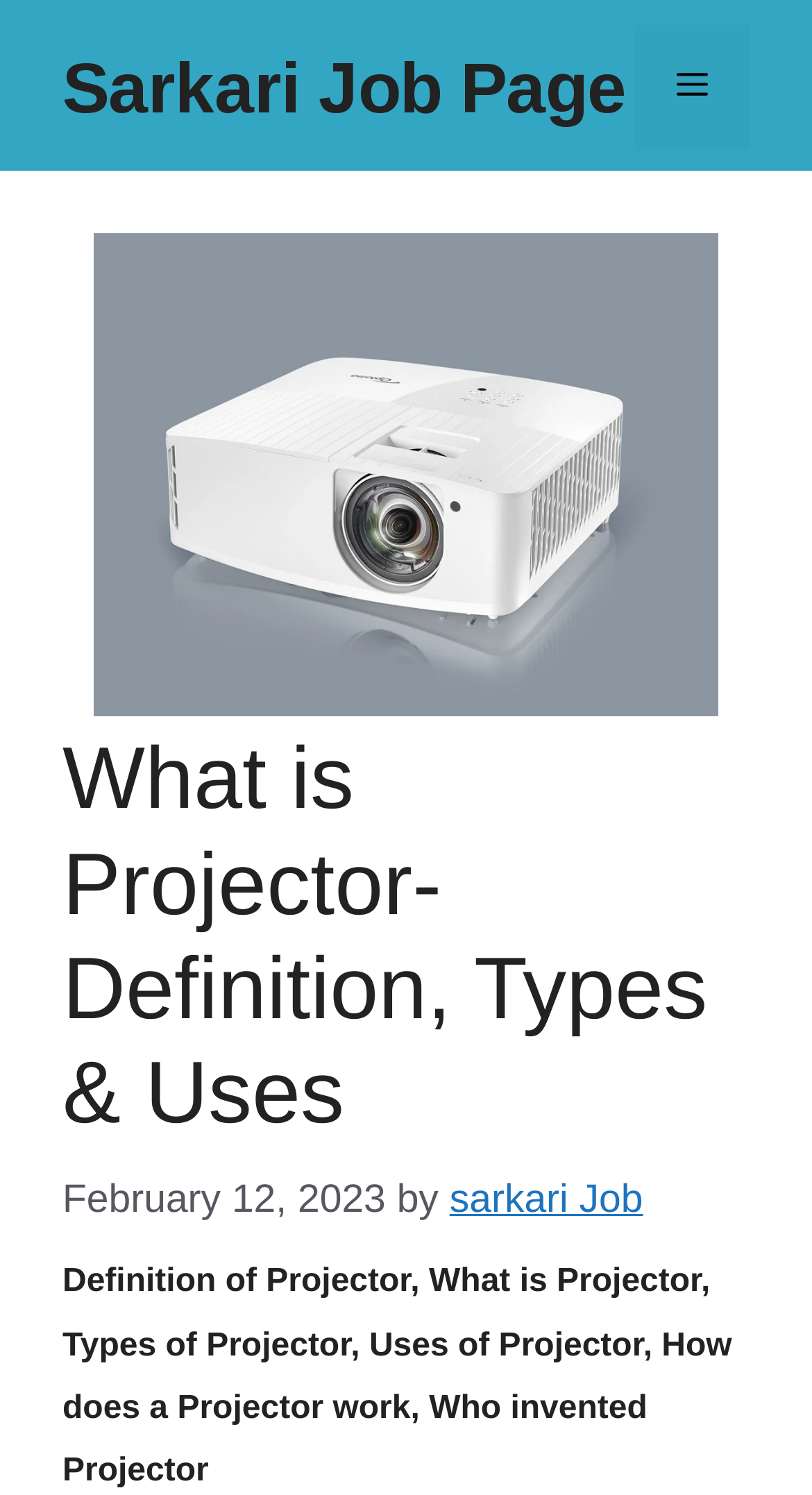Please give a succinct answer using a single word or phrase:
What is the type of the topmost element?

Banner